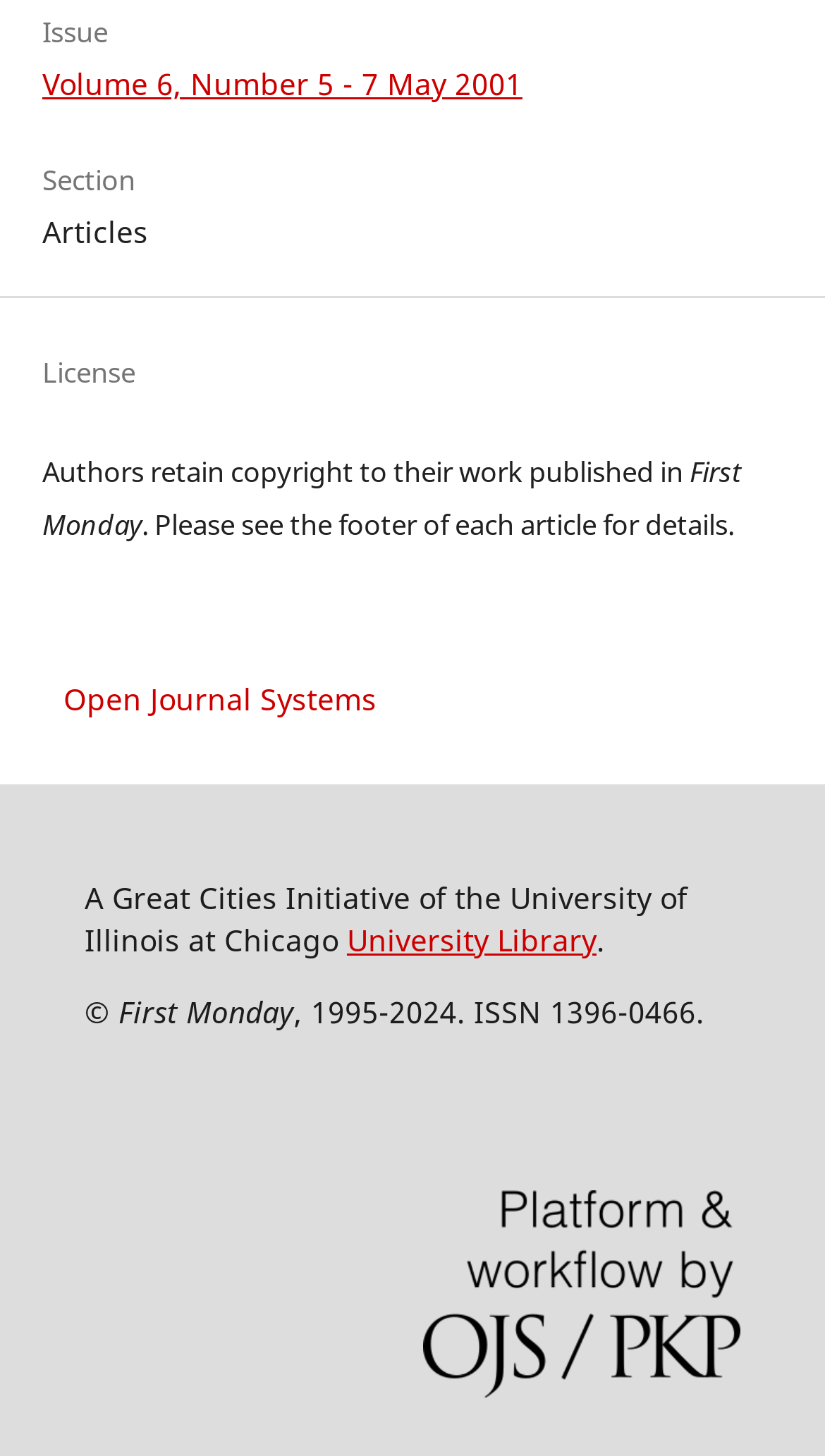What is the name of the publishing system?
Refer to the screenshot and respond with a concise word or phrase.

Open Journal Systems